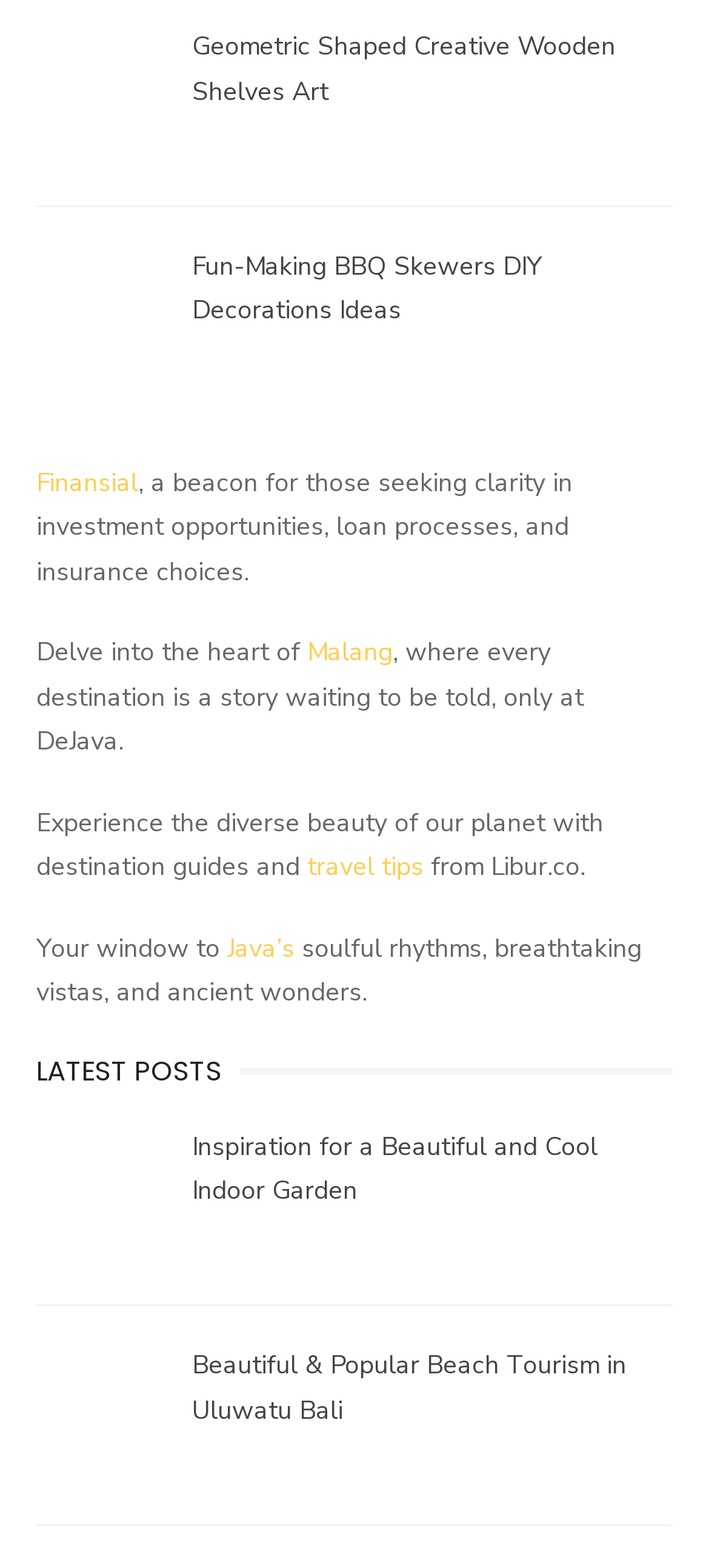What is the theme of the website?
Provide a detailed answer to the question, using the image to inform your response.

Based on the content of the webpage, it appears to be a website that provides information and resources on travel and finance. The presence of links to destinations such as Malang and Uluwatu Bali, as well as text about investment opportunities and loan processes, suggests that the website is focused on these two themes.